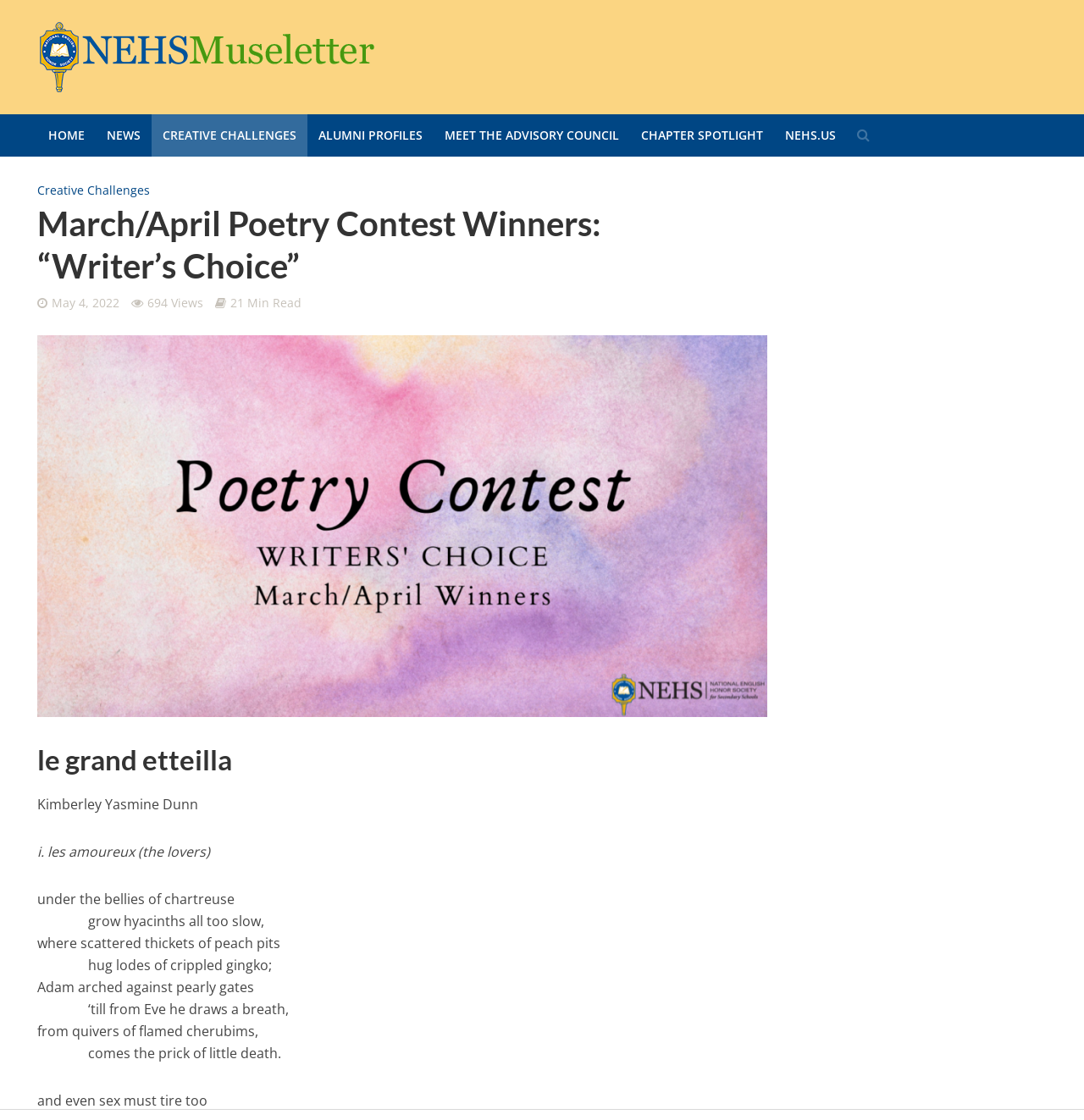How many views does the poetry contest winners page have?
By examining the image, provide a one-word or phrase answer.

694 Views